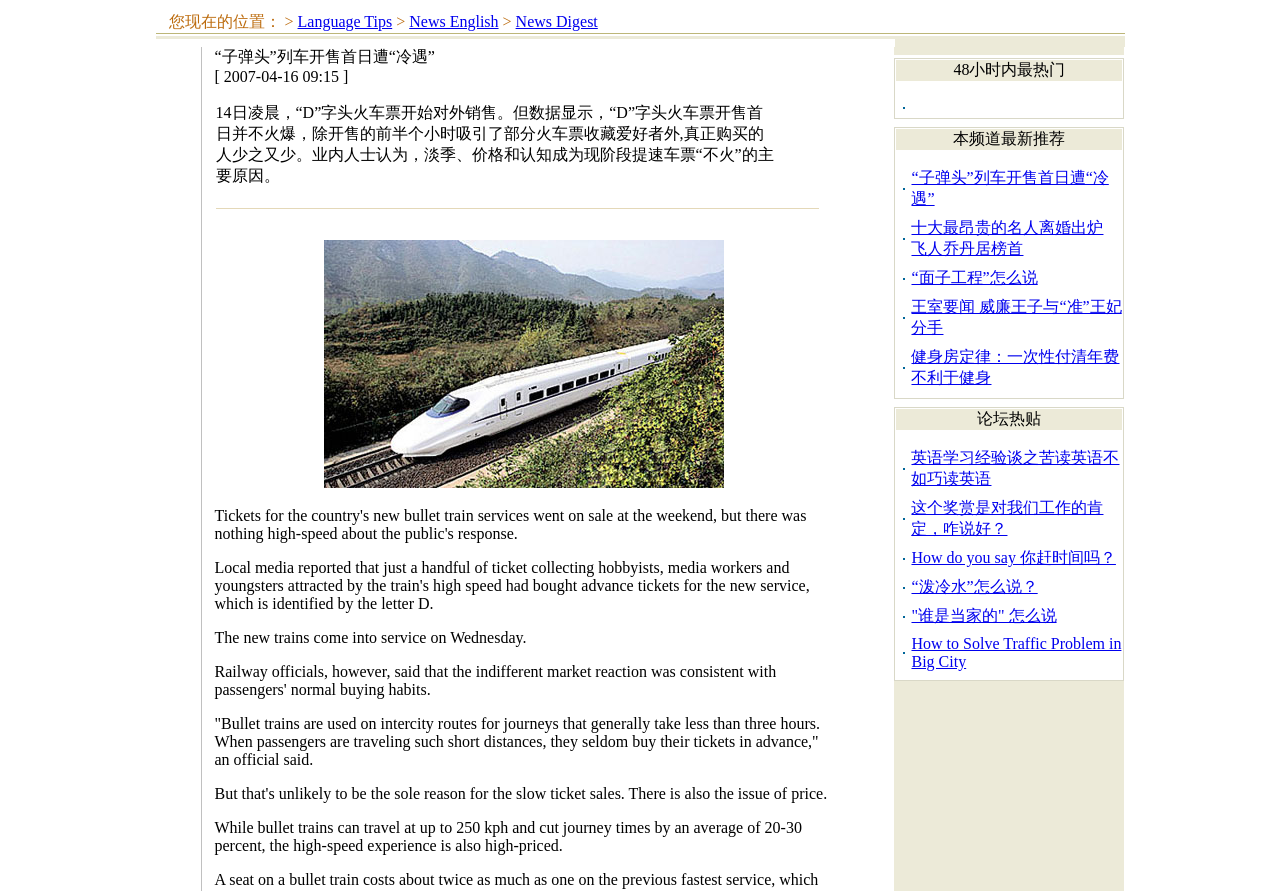Please provide a comprehensive response to the question below by analyzing the image: 
What is the language of the webpage?

Based on the webpage content, the language used is Chinese, as evidenced by the characters and phrases used in the article titles and text.